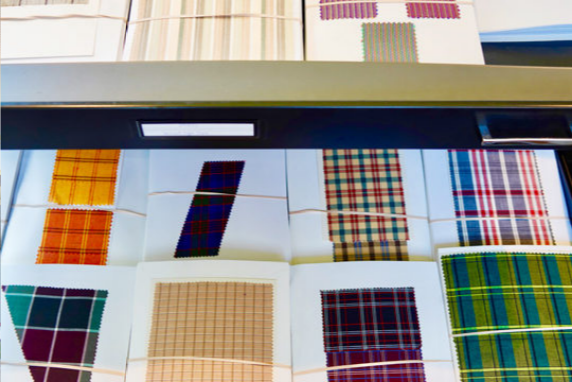Elaborate on the various elements present in the image.

The image showcases a collection of fabric swatches arranged neatly on a shelf, featuring a diverse array of patterns and colors. The swatches include vibrant plaid designs, warm tones, and subtle check patterns, indicating a rich selection suitable for various textile and design applications. This display exemplifies the vast archive of fabric options curated by Frank Cassata Designs, a resource that serves interior and fashion professionals seeking inspiration and unique textile choices. Each swatch is carefully packaged, highlighting the meticulous organization and attention to detail characteristic of the collection.